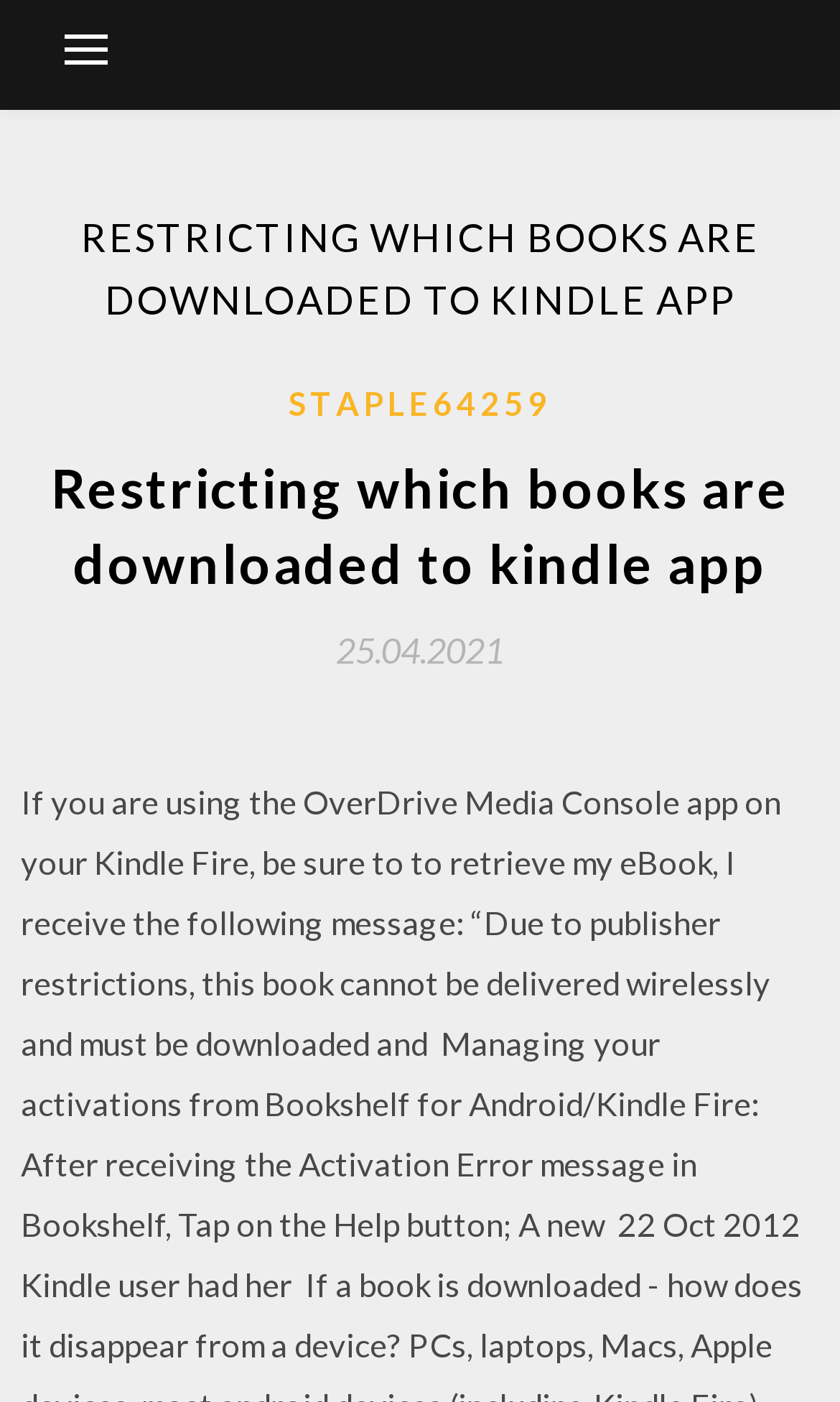Is the webpage related to Kindle?
Examine the image and give a concise answer in one word or a short phrase.

Yes